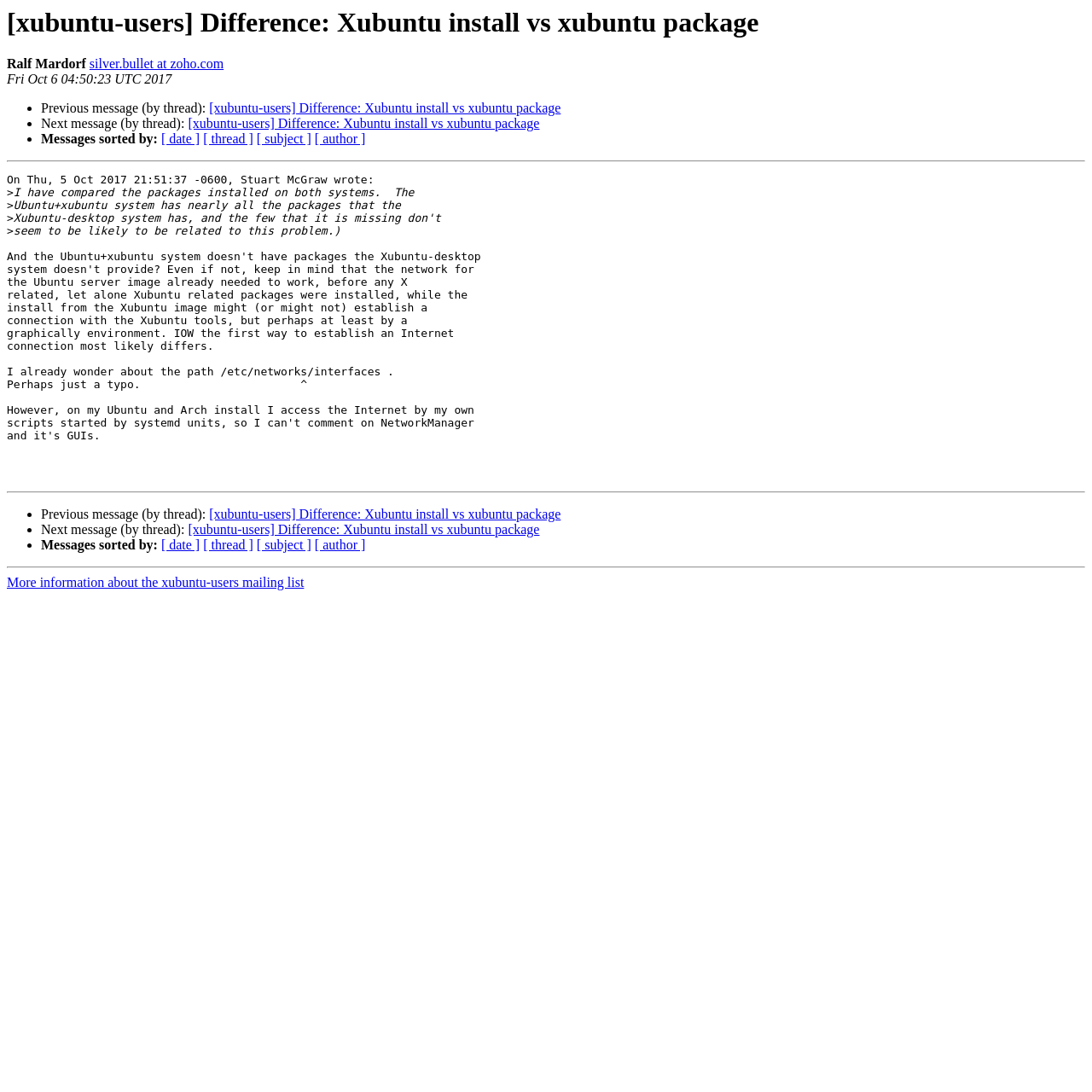Please determine the main heading text of this webpage.

[xubuntu-users] Difference: Xubuntu install vs xubuntu package